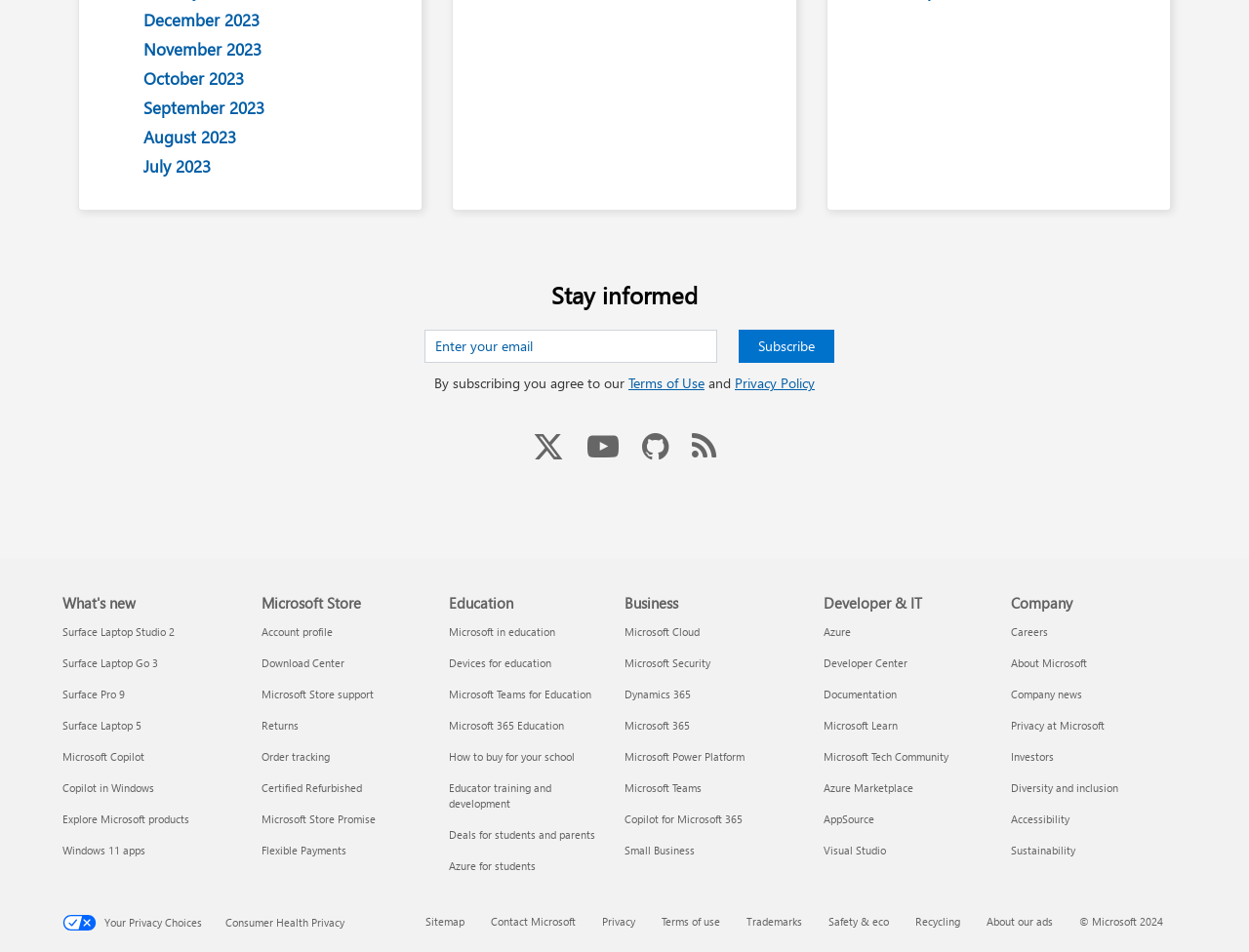Give a one-word or short phrase answer to this question: 
How many social media links are there?

3